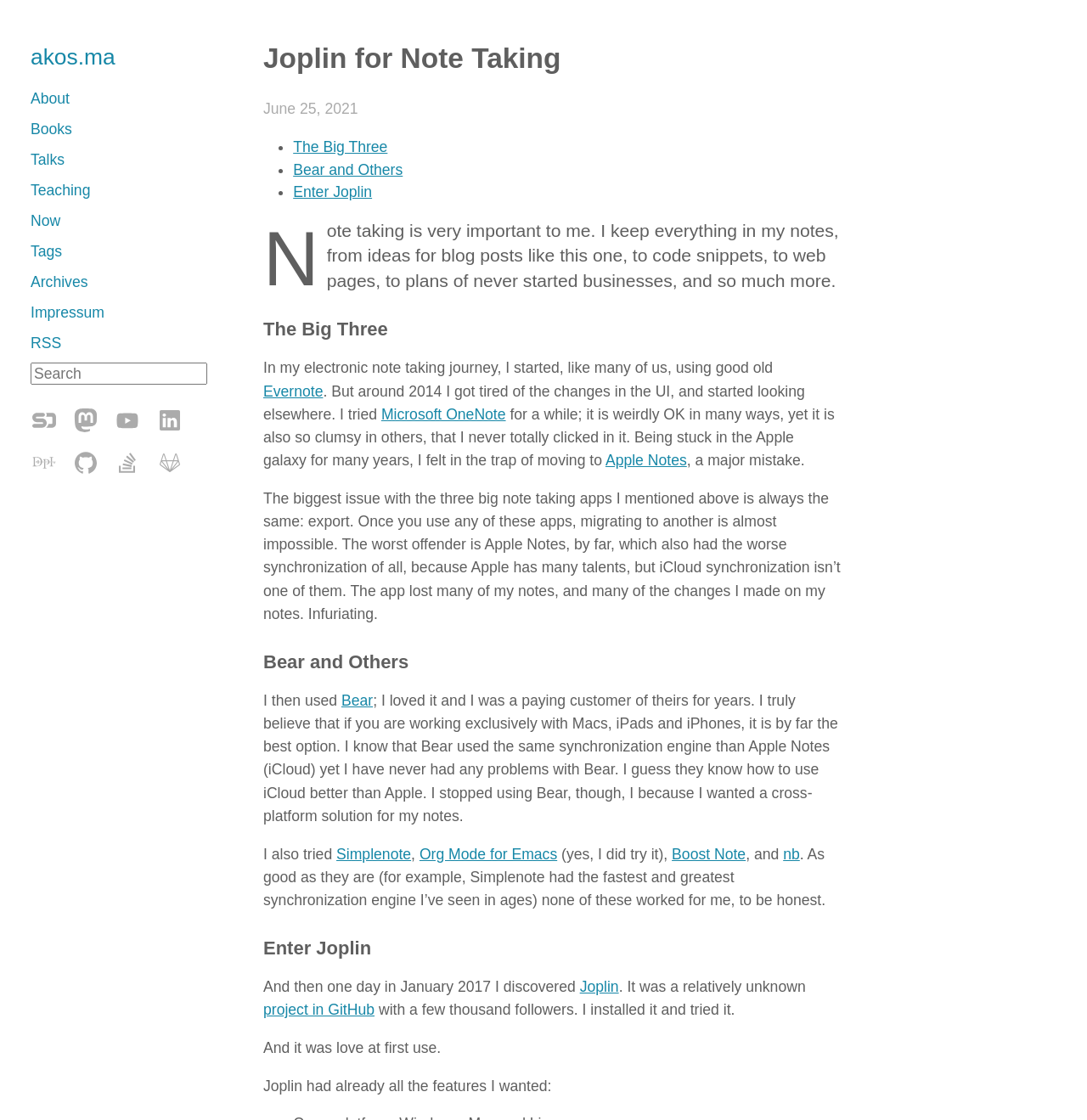Indicate the bounding box coordinates of the element that needs to be clicked to satisfy the following instruction: "View Felicitails logo". The coordinates should be four float numbers between 0 and 1, i.e., [left, top, right, bottom].

None